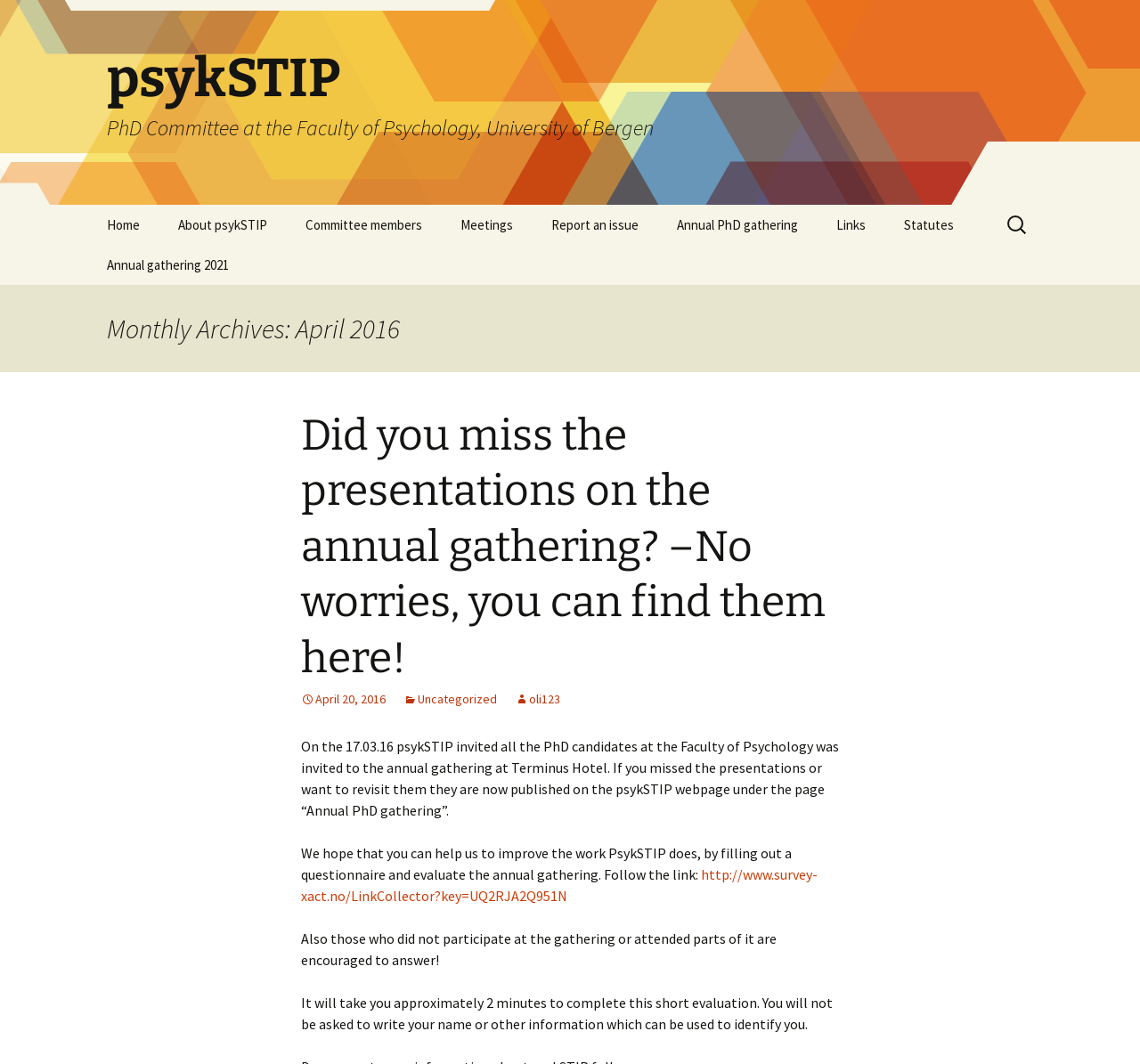Please provide a comprehensive response to the question below by analyzing the image: 
What is the location of the annual gathering mentioned in the webpage?

The location of the annual gathering can be found in the static text element with the text 'On the 17.03.16 psykSTIP invited all the PhD candidates at the Faculty of Psychology was invited to the annual gathering at Terminus Hotel'.